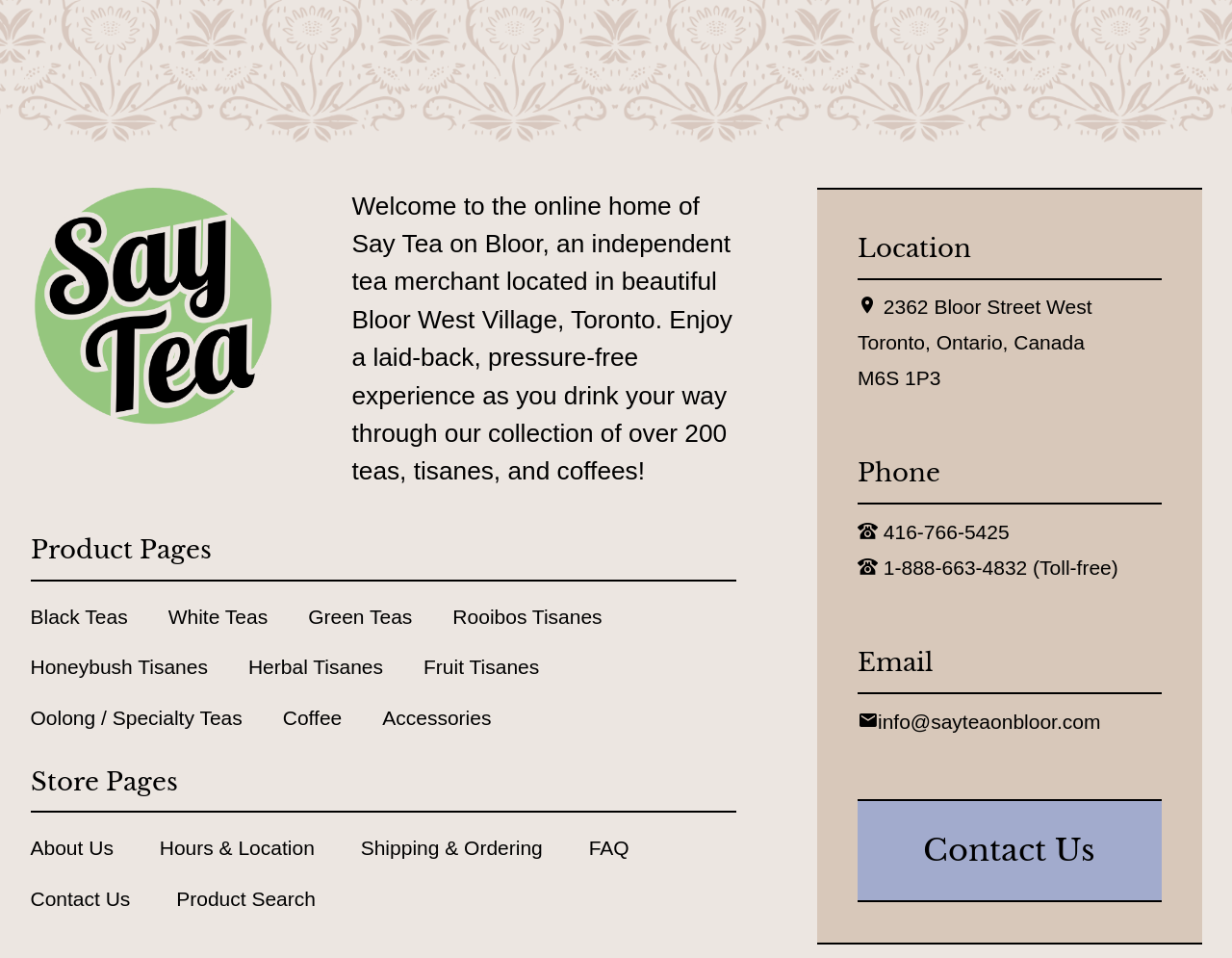How many links are there in the navigation section?
Identify the answer in the screenshot and reply with a single word or phrase.

14